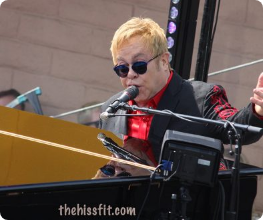What is the color of Elton John's shirt?
Based on the visual details in the image, please answer the question thoroughly.

The caption describes Elton John's outfit, mentioning that he is wearing a striking red shirt beneath a black jacket adorned with elaborate designs, which showcases his iconic style.